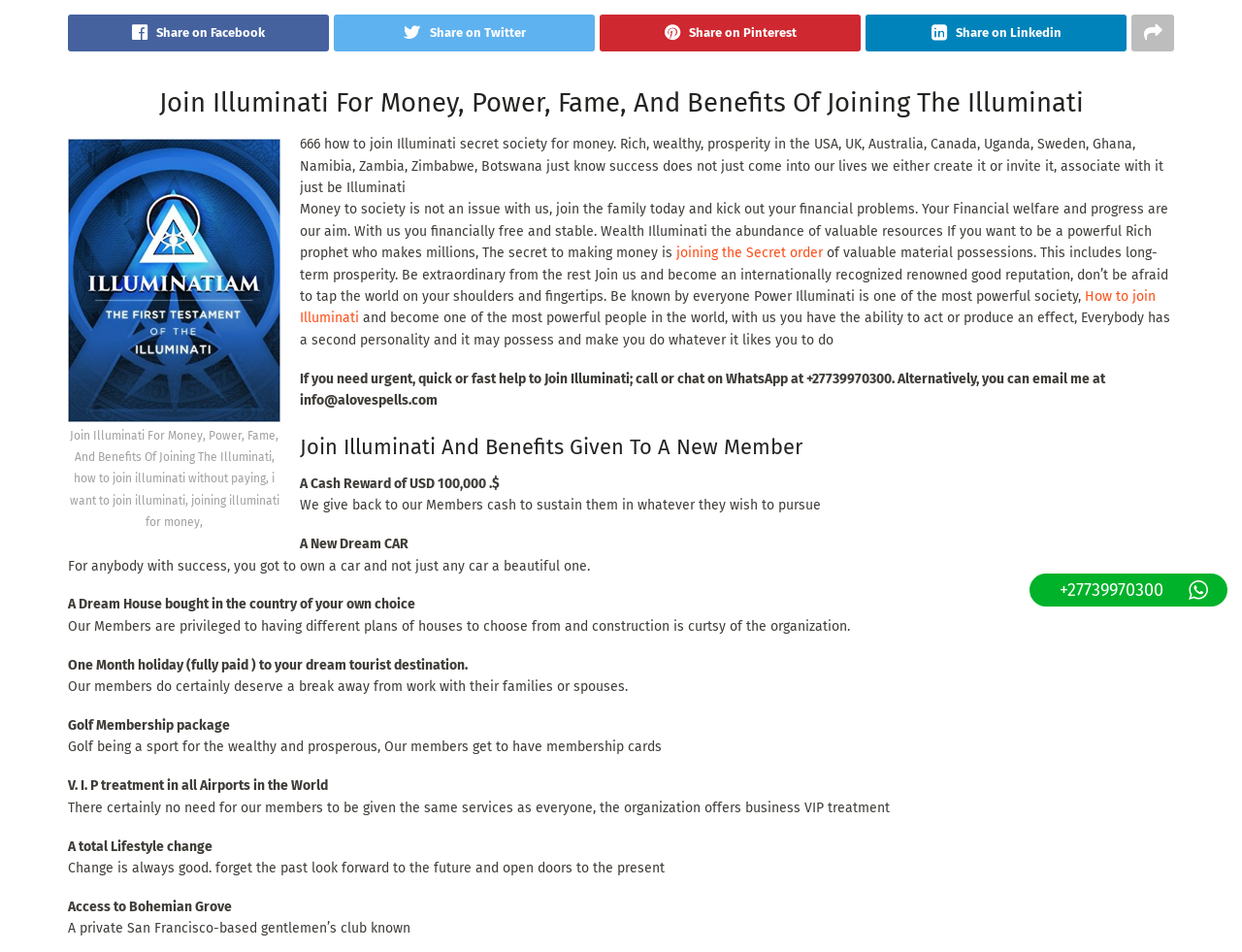Based on the element description, predict the bounding box coordinates (top-left x, top-left y, bottom-right x, bottom-right y) for the UI element in the screenshot: How to join Illuminati

[0.241, 0.303, 0.93, 0.343]